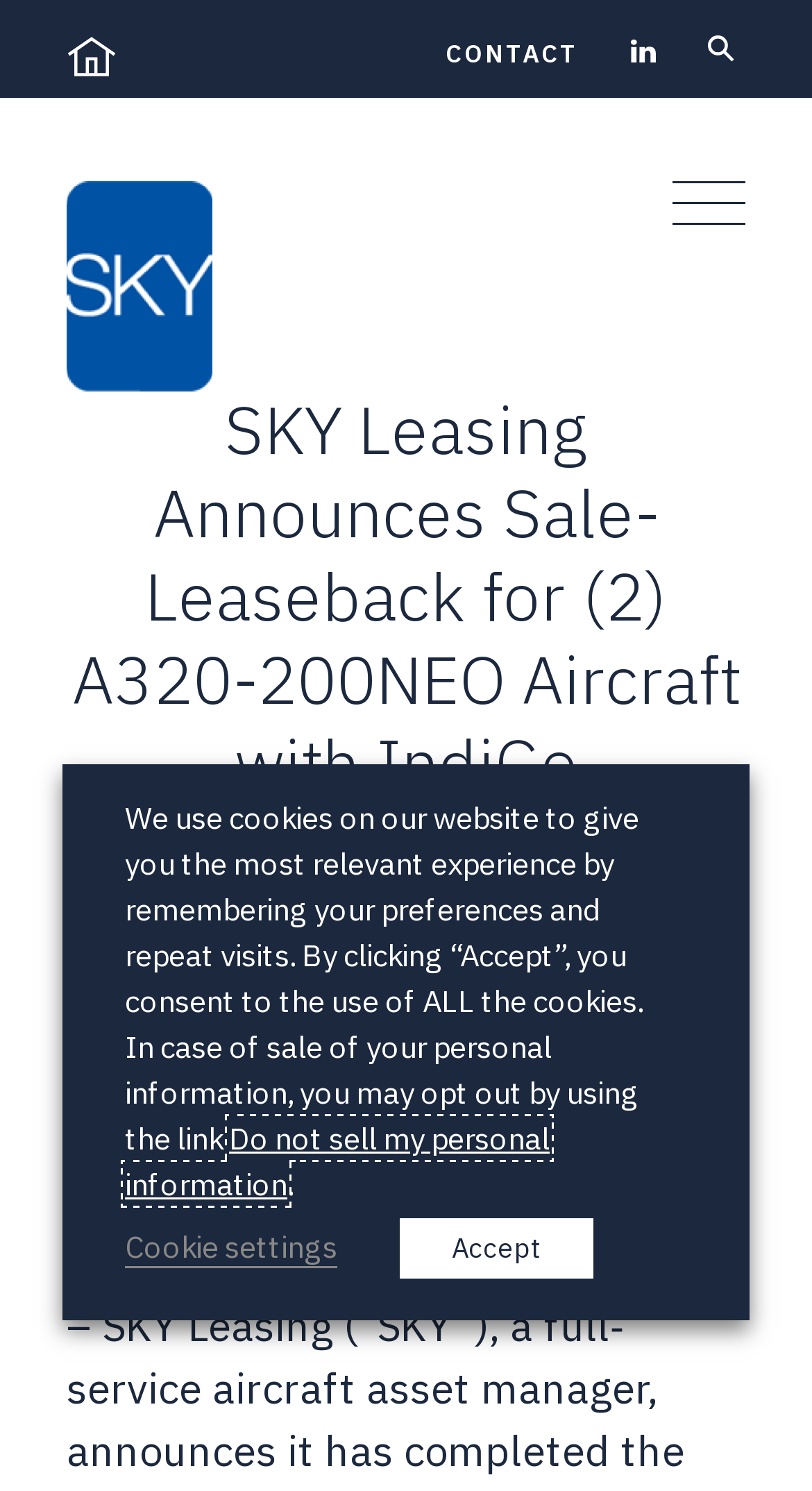Find the bounding box coordinates for the element described here: "alt="linkedin"".

[0.777, 0.025, 0.808, 0.046]